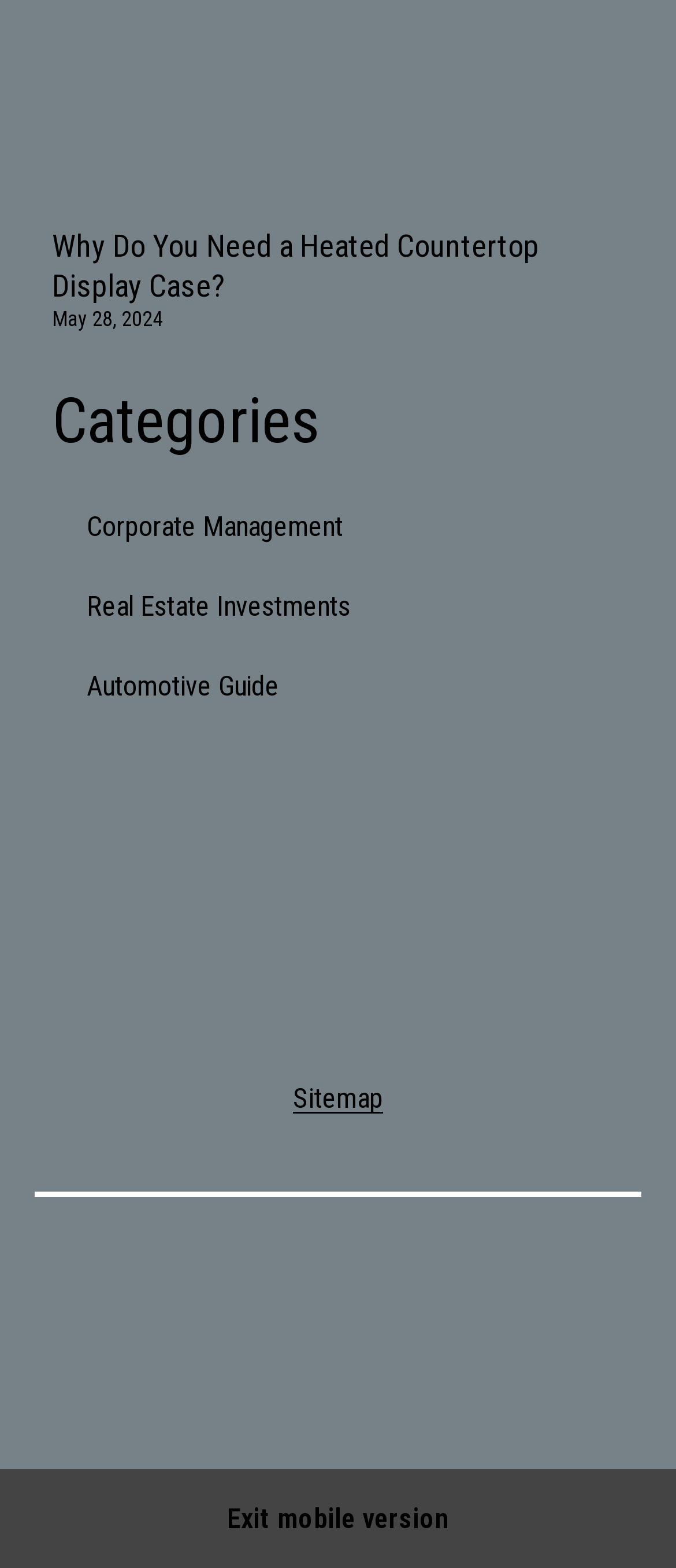Identify the bounding box for the given UI element using the description provided. Coordinates should be in the format (top-left x, top-left y, bottom-right x, bottom-right y) and must be between 0 and 1. Here is the description: Sitemap

[0.4, 0.671, 0.6, 0.729]